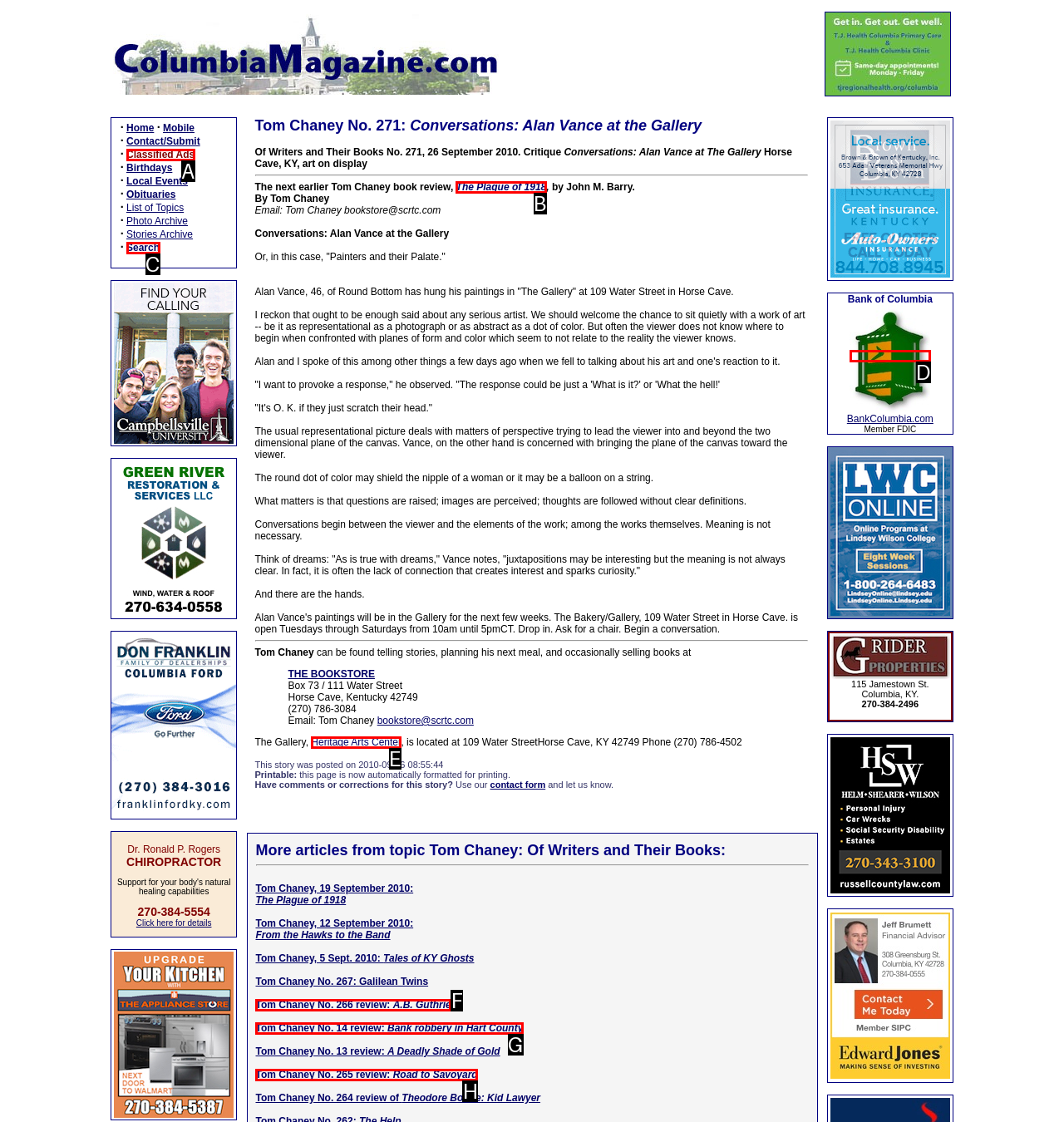Identify which HTML element should be clicked to fulfill this instruction: Search for something Reply with the correct option's letter.

C